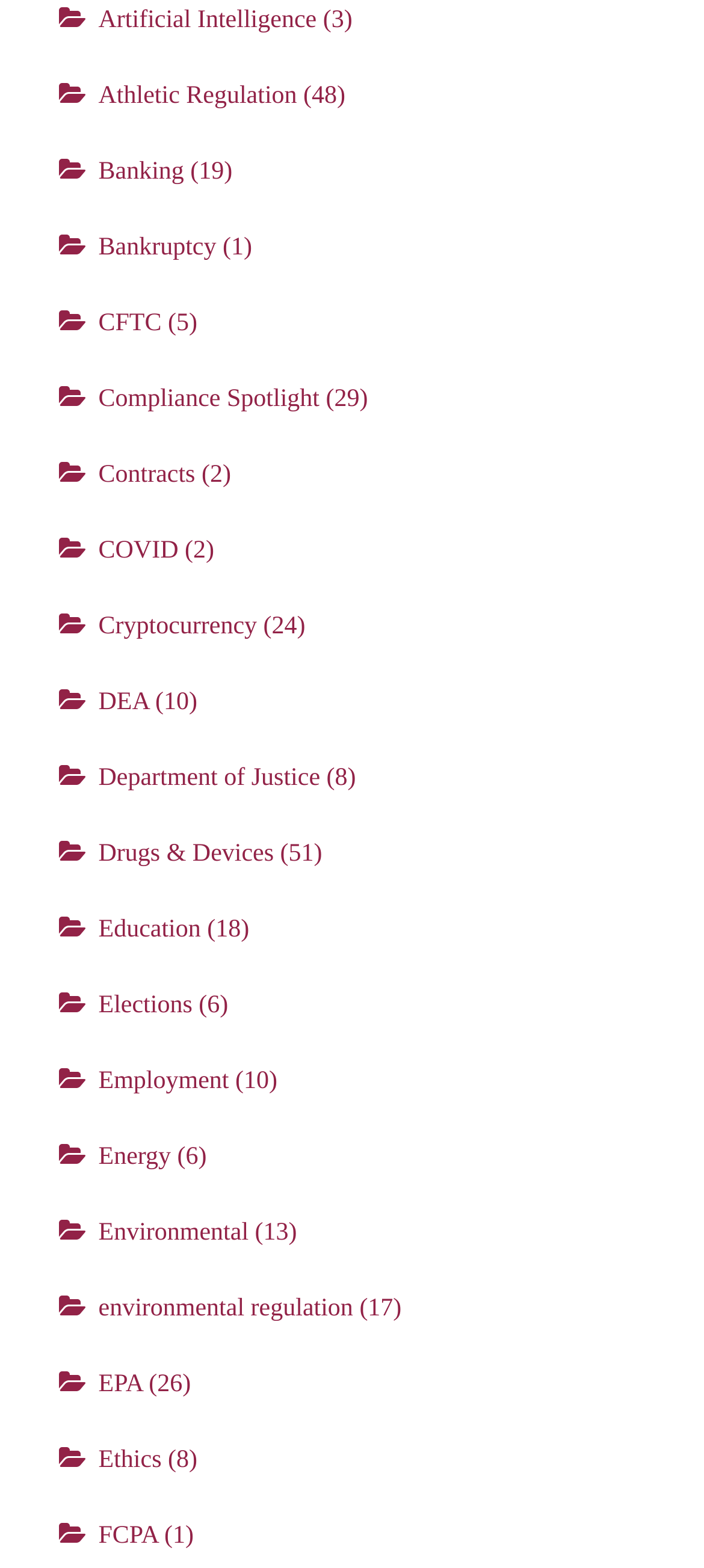Please determine the bounding box coordinates of the element to click on in order to accomplish the following task: "Click on Artificial Intelligence". Ensure the coordinates are four float numbers ranging from 0 to 1, i.e., [left, top, right, bottom].

[0.14, 0.005, 0.45, 0.022]